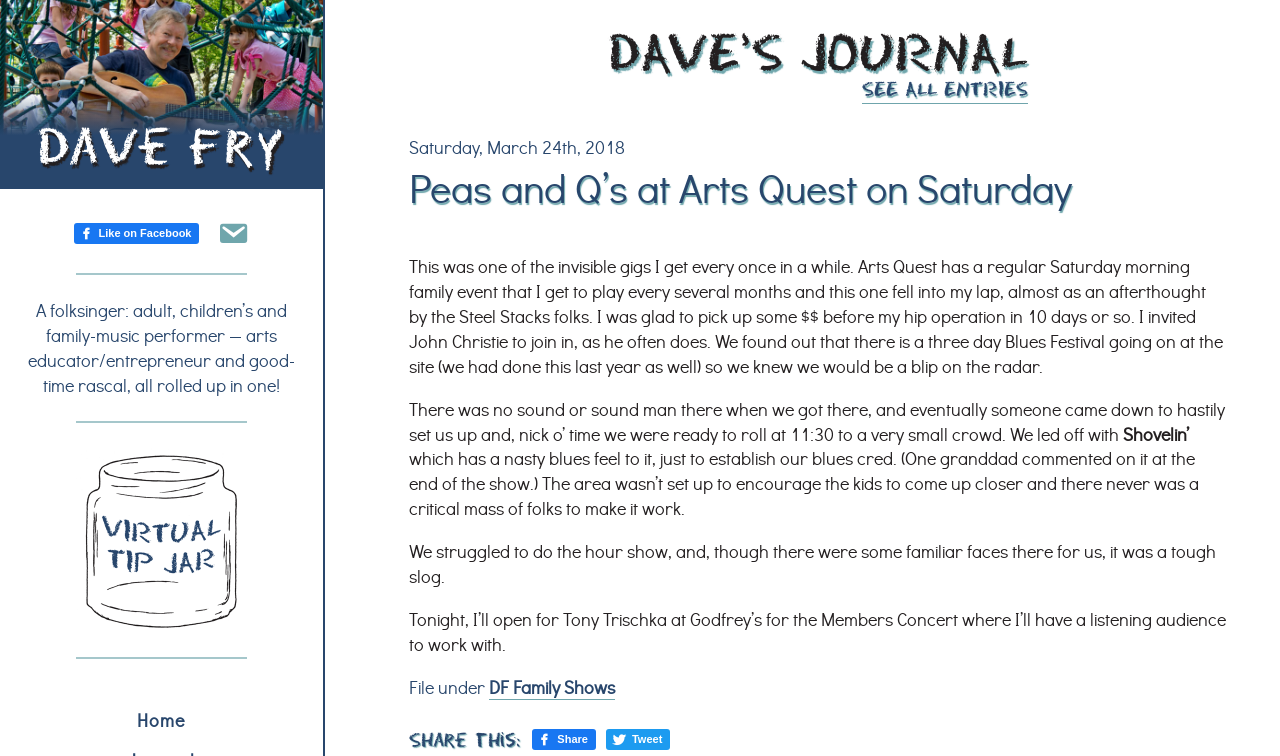Identify the headline of the webpage and generate its text content.

Peas and Q’s at Arts Quest on Saturday